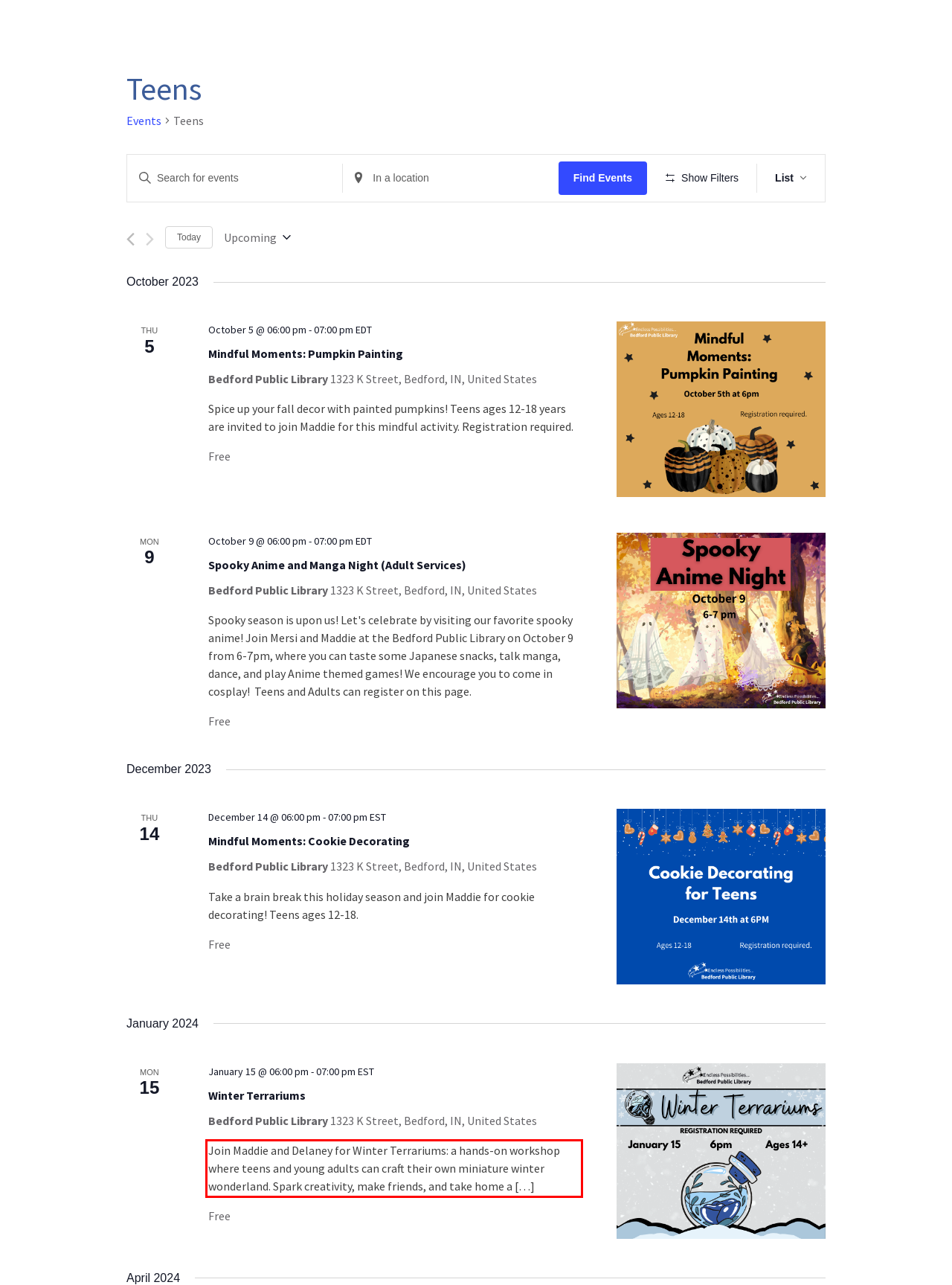Using the provided webpage screenshot, identify and read the text within the red rectangle bounding box.

Join Maddie and Delaney for Winter Terrariums: a hands-on workshop where teens and young adults can craft their own miniature winter wonderland. Spark creativity, make friends, and take home a […]